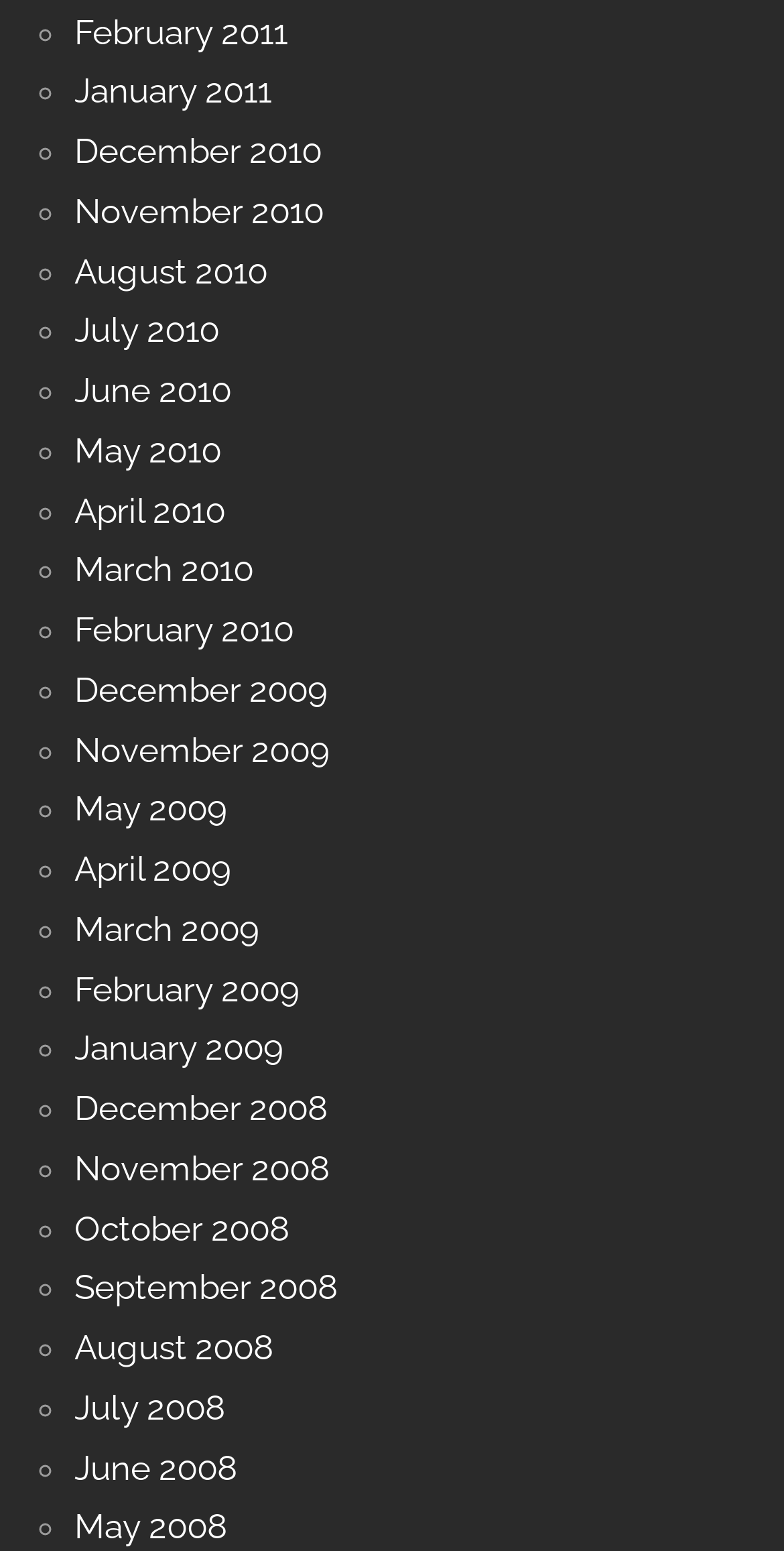Using the information in the image, give a comprehensive answer to the question: 
How many links are on the webpage?

I counted the number of links on the webpage and found that there are 49 links, each corresponding to a specific month and year.